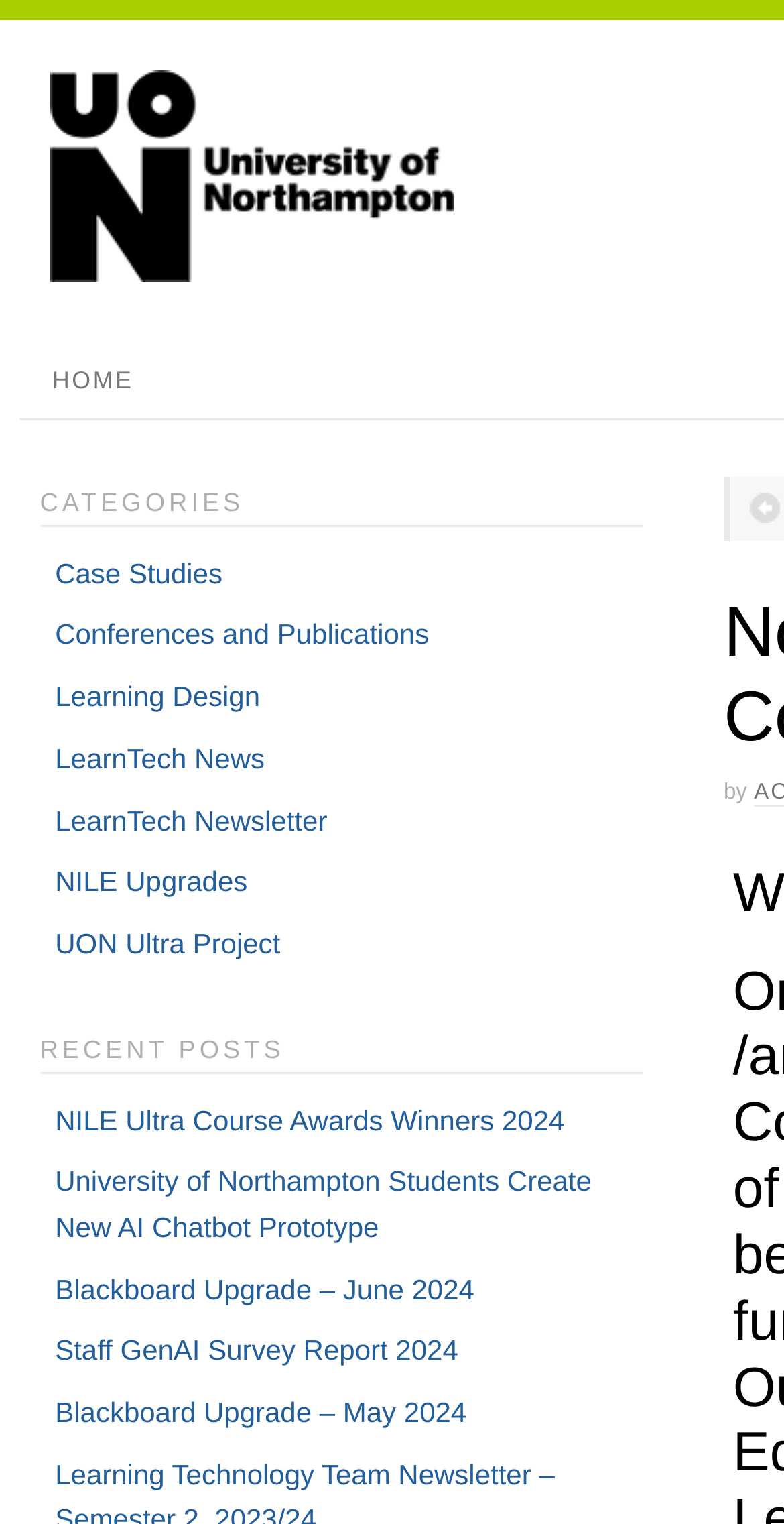Given the element description Conferences and Publications, identify the bounding box coordinates for the UI element on the webpage screenshot. The format should be (top-left x, top-left y, bottom-right x, bottom-right y), with values between 0 and 1.

[0.07, 0.406, 0.547, 0.427]